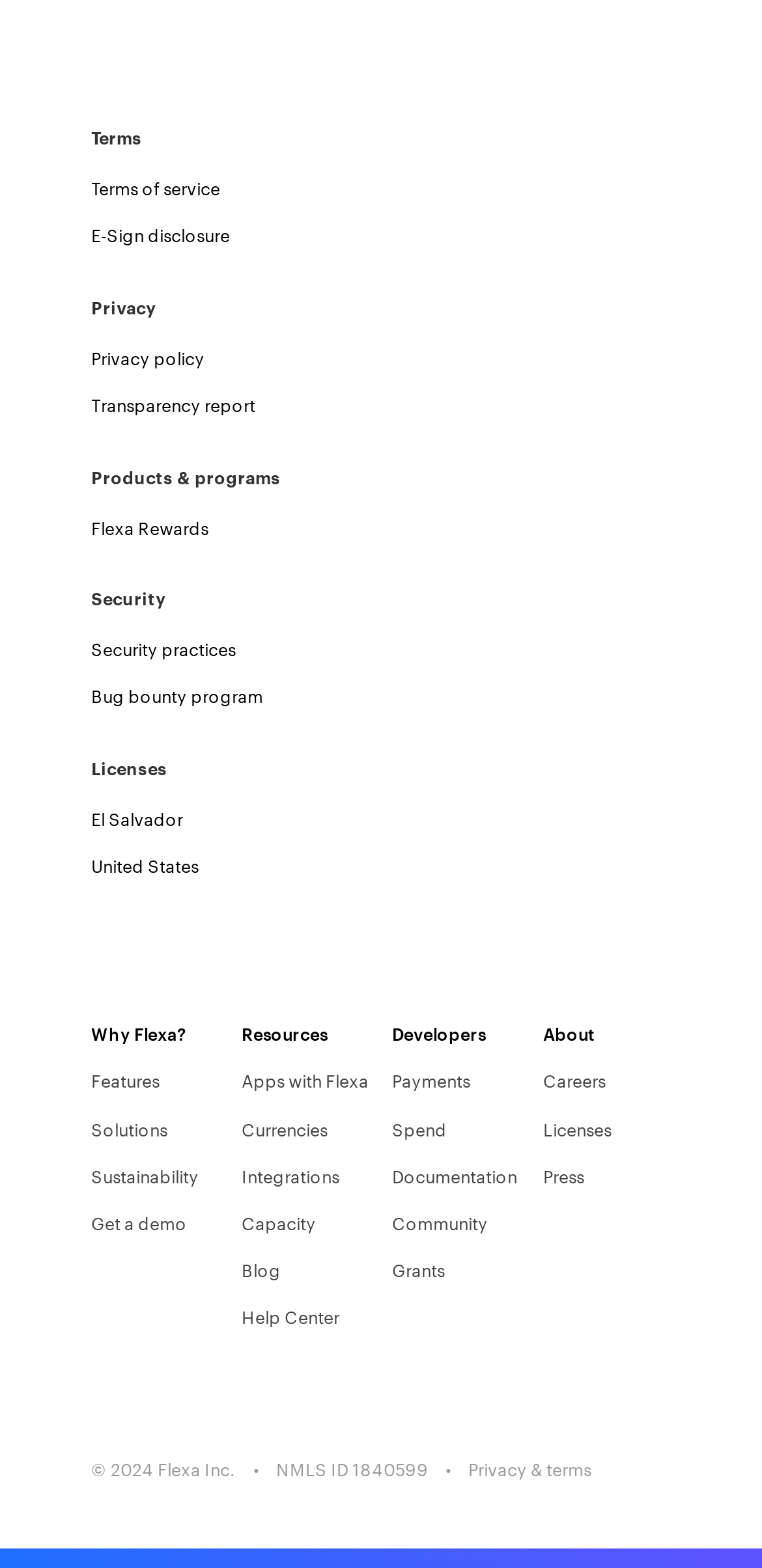Identify the bounding box coordinates for the UI element that matches this description: "Terms of service".

[0.12, 0.114, 0.289, 0.127]